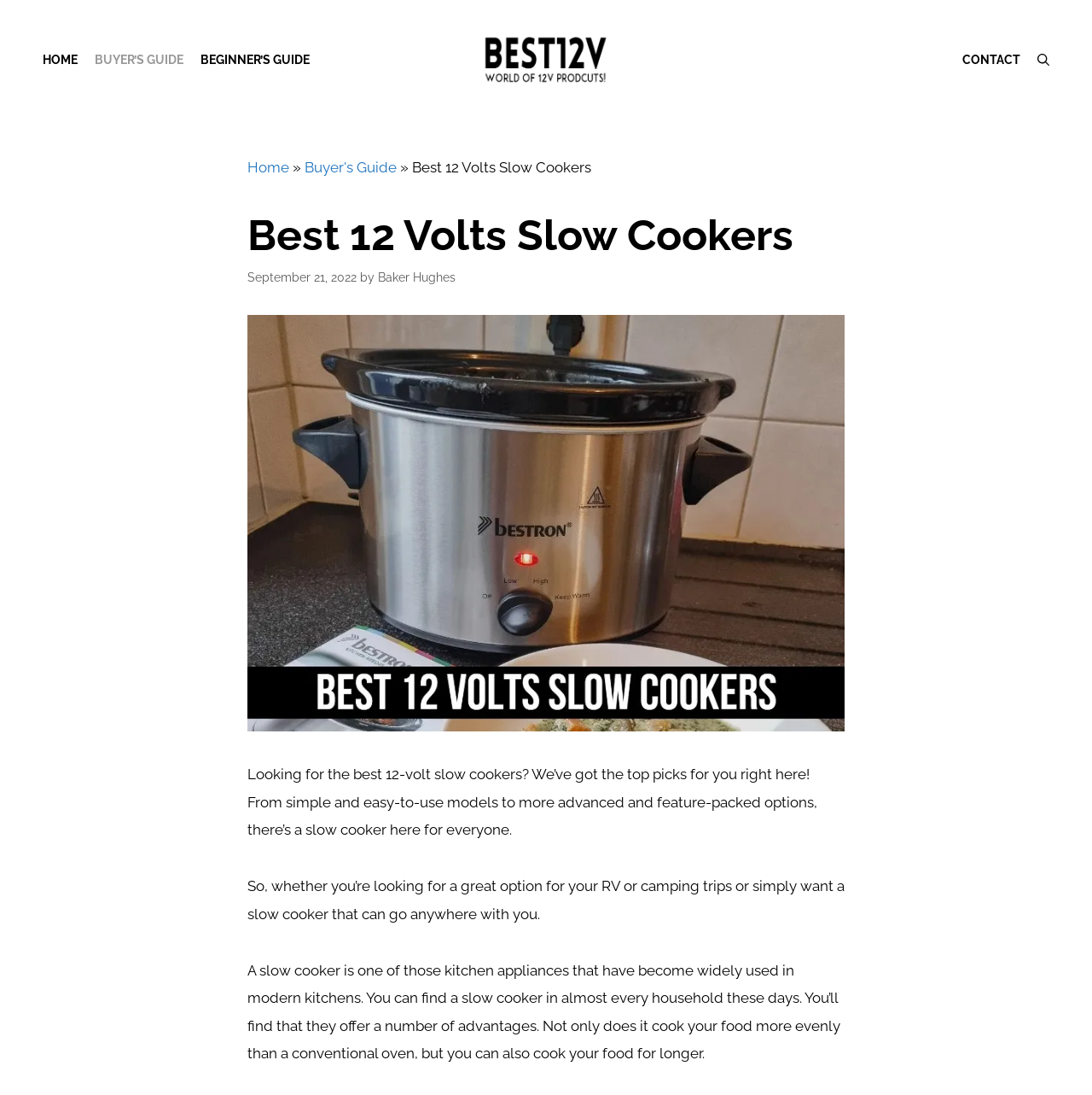Given the description "Menu Item Separator", provide the bounding box coordinates of the corresponding UI element.

[0.291, 0.031, 0.873, 0.078]